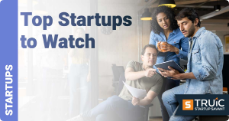Compose an extensive description of the image.

The image titled "Top Startups to Watch" features a dynamic scene where three individuals collaborate, reflecting the collaborative spirit of modern entrepreneurship. Positioned in a contemporary office environment, their attentive expressions convey engagement and teamwork as they review information on a tablet. The backdrop hints at a productive workspace, emphasizing the startup culture. Overlaying the image is the prominent text "Top Startups to Watch," indicating a focus on innovative companies making an impact. Additionally, the TRUIC logo in the corner suggests a connection to entrepreneur resources and insights. This visual encapsulates the essence of collaboration and forward-thinking in the startup ecosystem.